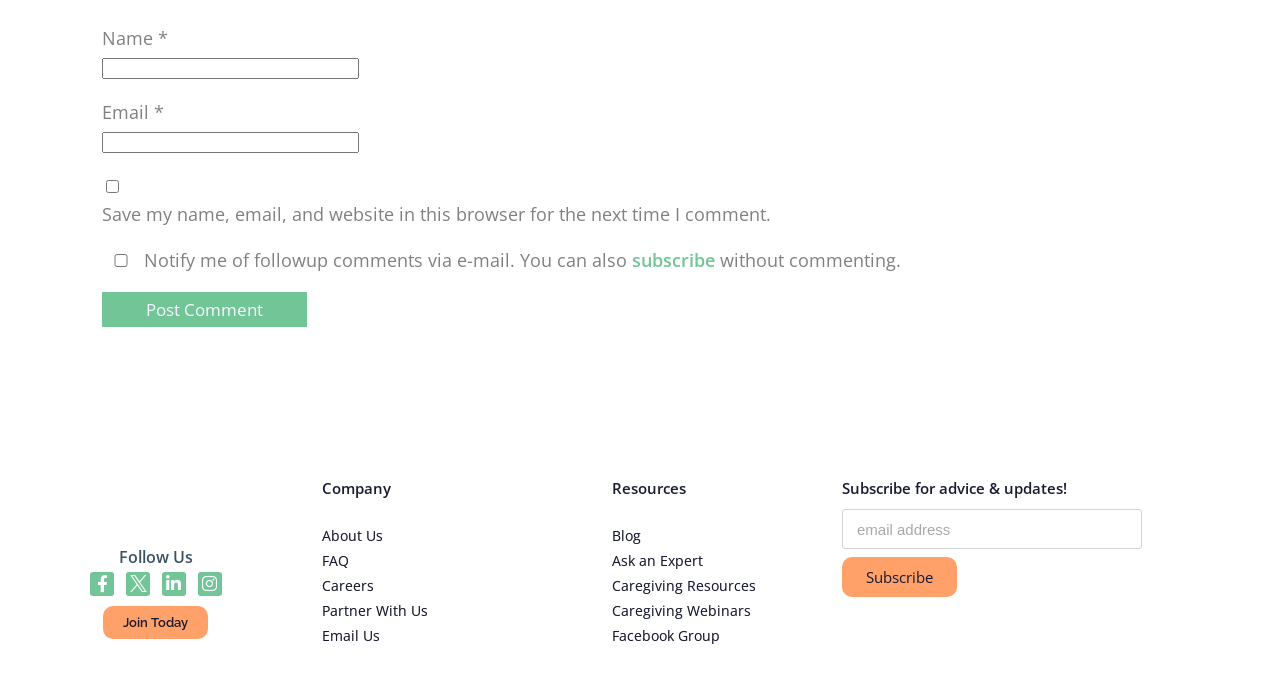What is the purpose of the checkbox below the Email textbox?
Provide an in-depth answer to the question, covering all aspects.

The checkbox below the Email textbox has a label 'Save my name, email, and website in this browser for the next time I comment.' which indicates its purpose is to save the user's comment information for future use.